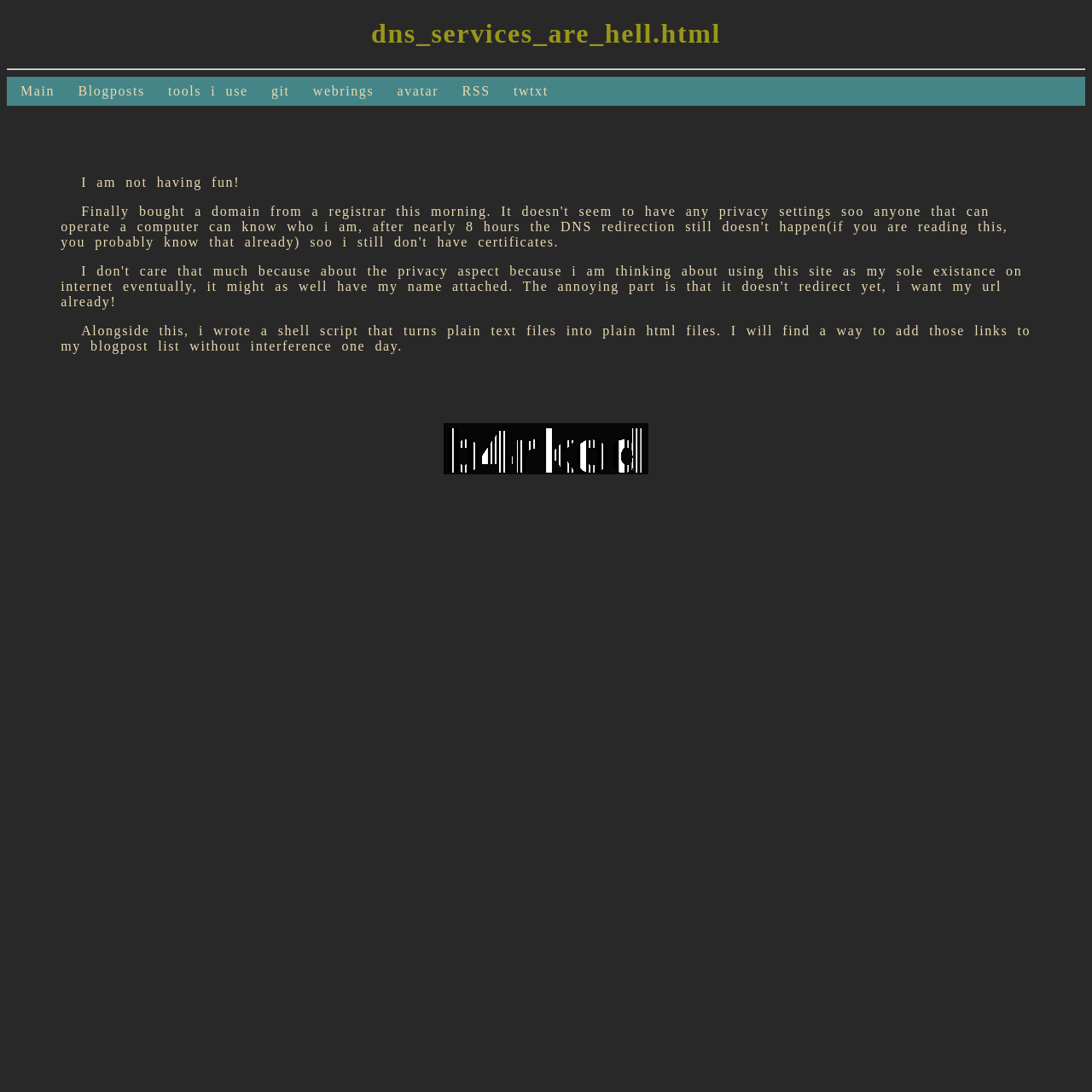Find the bounding box coordinates of the clickable area required to complete the following action: "go to main page".

[0.012, 0.07, 0.056, 0.096]